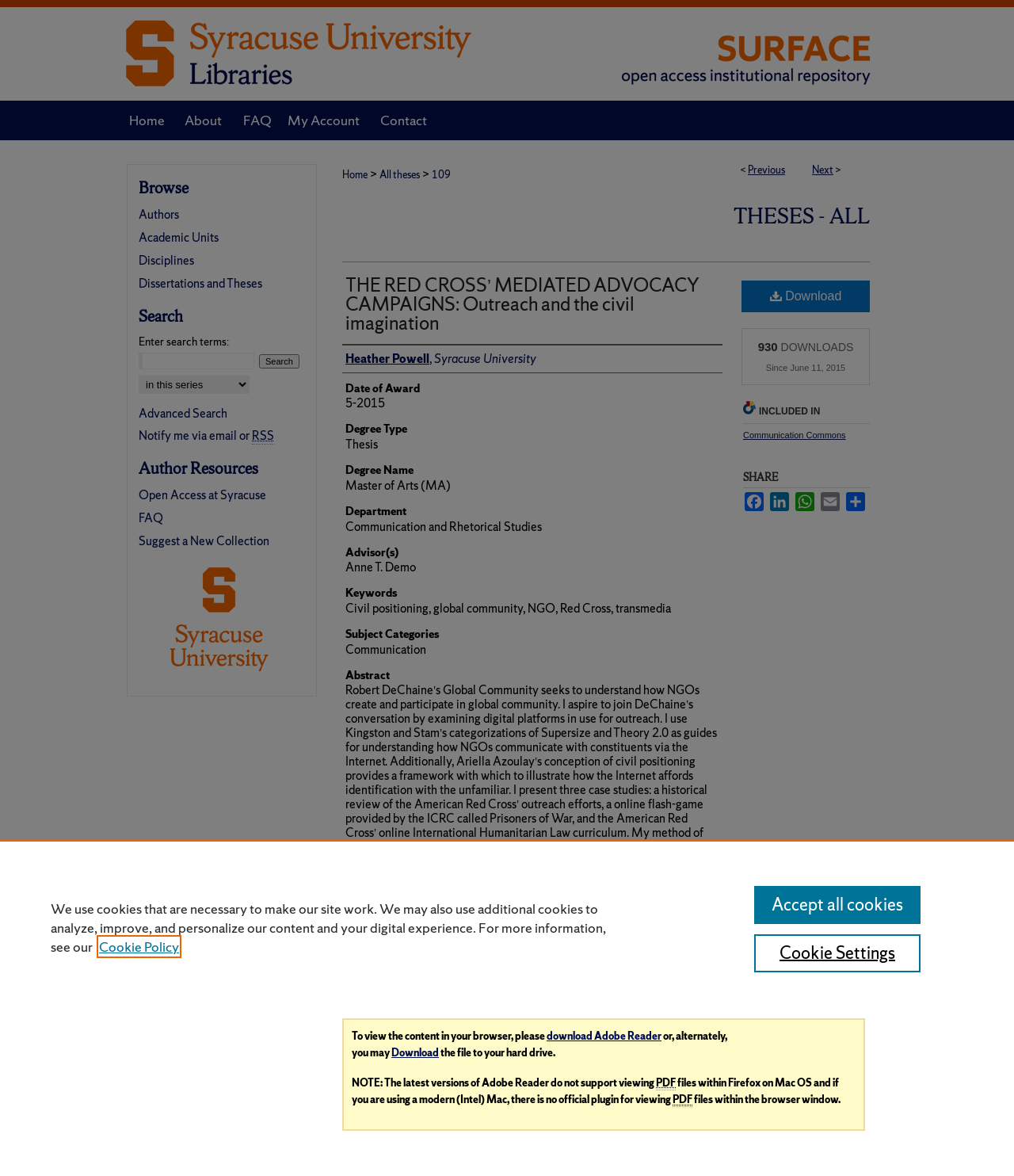Please respond to the question with a concise word or phrase:
What is the name of the university where the thesis was submitted?

Syracuse University